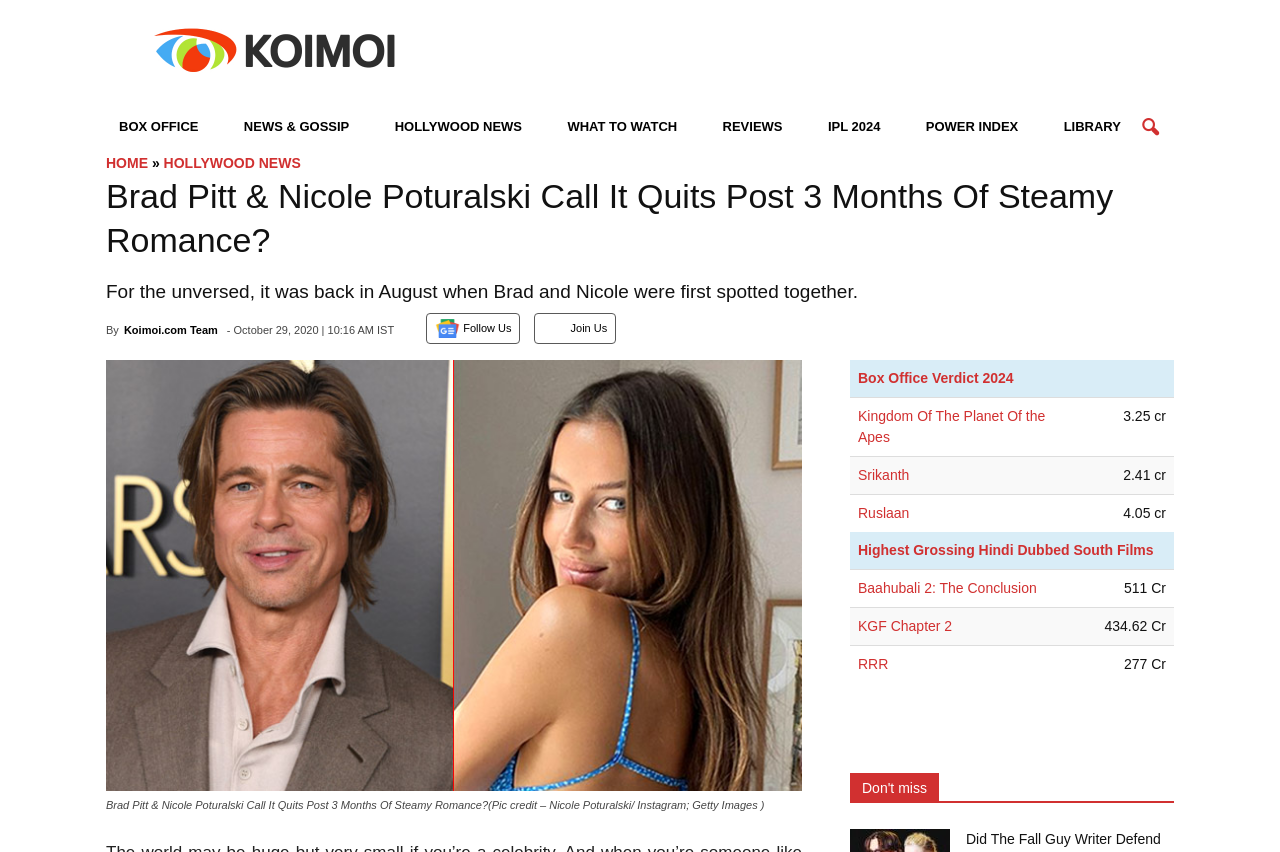Give a full account of the webpage's elements and their arrangement.

This webpage appears to be an entertainment news article about Brad Pitt and Nicole Poturalski's recent breakup. At the top of the page, there are several navigation links, including "BOX OFFICE", "NEWS & GOSSIP", "REVIEWS", and "POWER INDEX", which are positioned horizontally across the page. Below these links, there is a button with an icon, which is likely a menu or settings button.

The main content of the page is a news article with a heading that reads "Brad Pitt & Nicole Poturalski Call It Quits Post 3 Months Of Steamy Romance?" The article is divided into several sections, including a brief introduction, a paragraph of text, and a figure with an image of Brad Pitt and Nicole Poturalski. The image is accompanied by a caption that provides context about the photo.

To the right of the article, there are two tables with information about box office verdicts and highest-grossing Hindi dubbed South films. Each table has several rows with links to specific movies and their corresponding box office numbers.

At the bottom of the page, there is a heading that reads "Don't miss", which suggests that there may be additional content or recommendations below. However, the accessibility tree does not provide further information about what this content might be.

Throughout the page, there are several links to other articles and websites, including "HOLLYWOOD NEWS", "WHAT TO WATCH", and "IPL 2024". There are also social media links and a "Follow Us" button with an image.